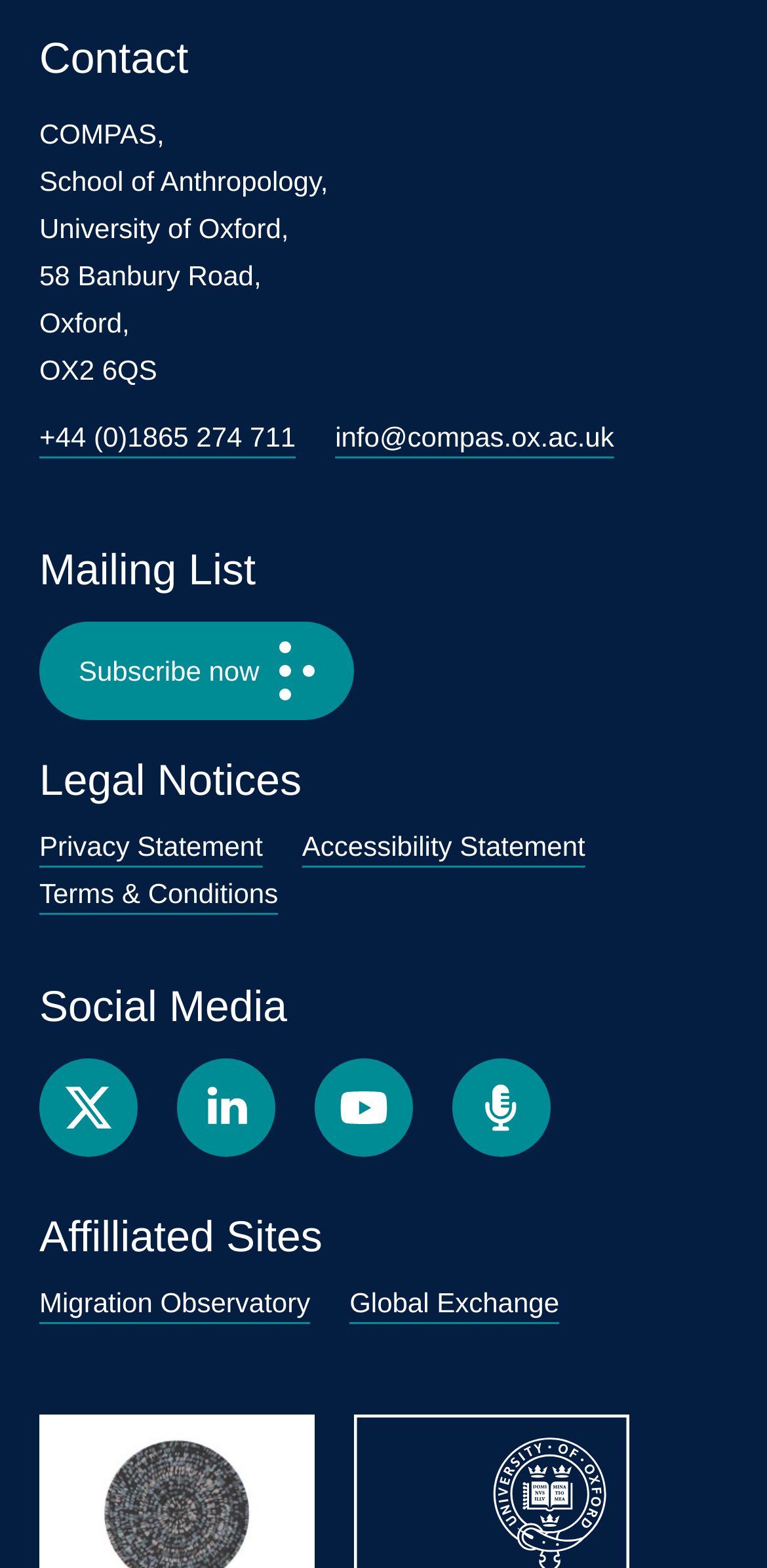Determine the bounding box coordinates for the area that should be clicked to carry out the following instruction: "Call the phone number".

[0.051, 0.269, 0.386, 0.289]